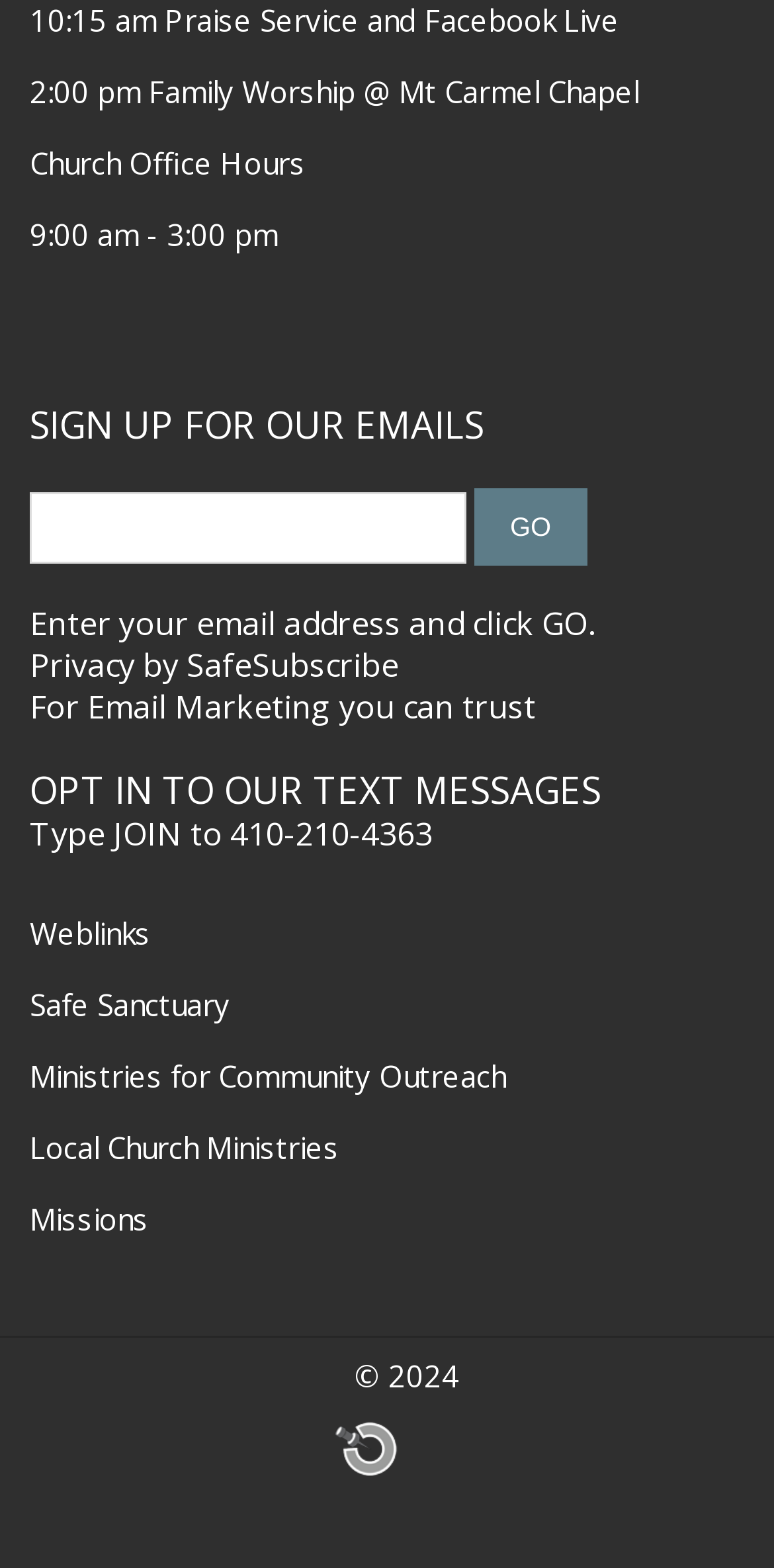What is the purpose of the textbox? Please answer the question using a single word or phrase based on the image.

Enter email address